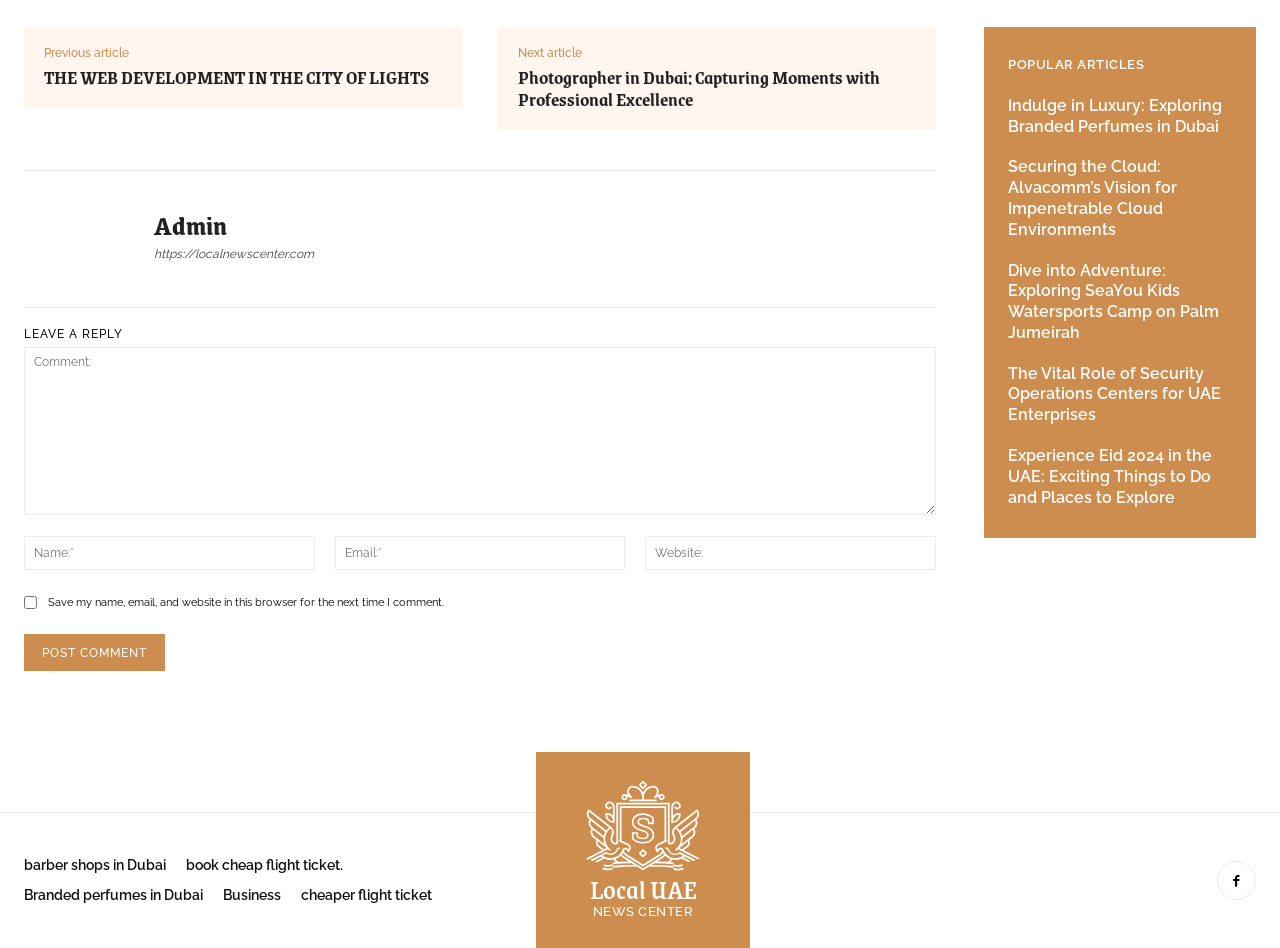Using the given description, provide the bounding box coordinates formatted as (top-left x, top-left y, bottom-right x, bottom-right y), with all values being floating point numbers between 0 and 1. Description: Business

[0.174, 0.928, 0.22, 0.96]